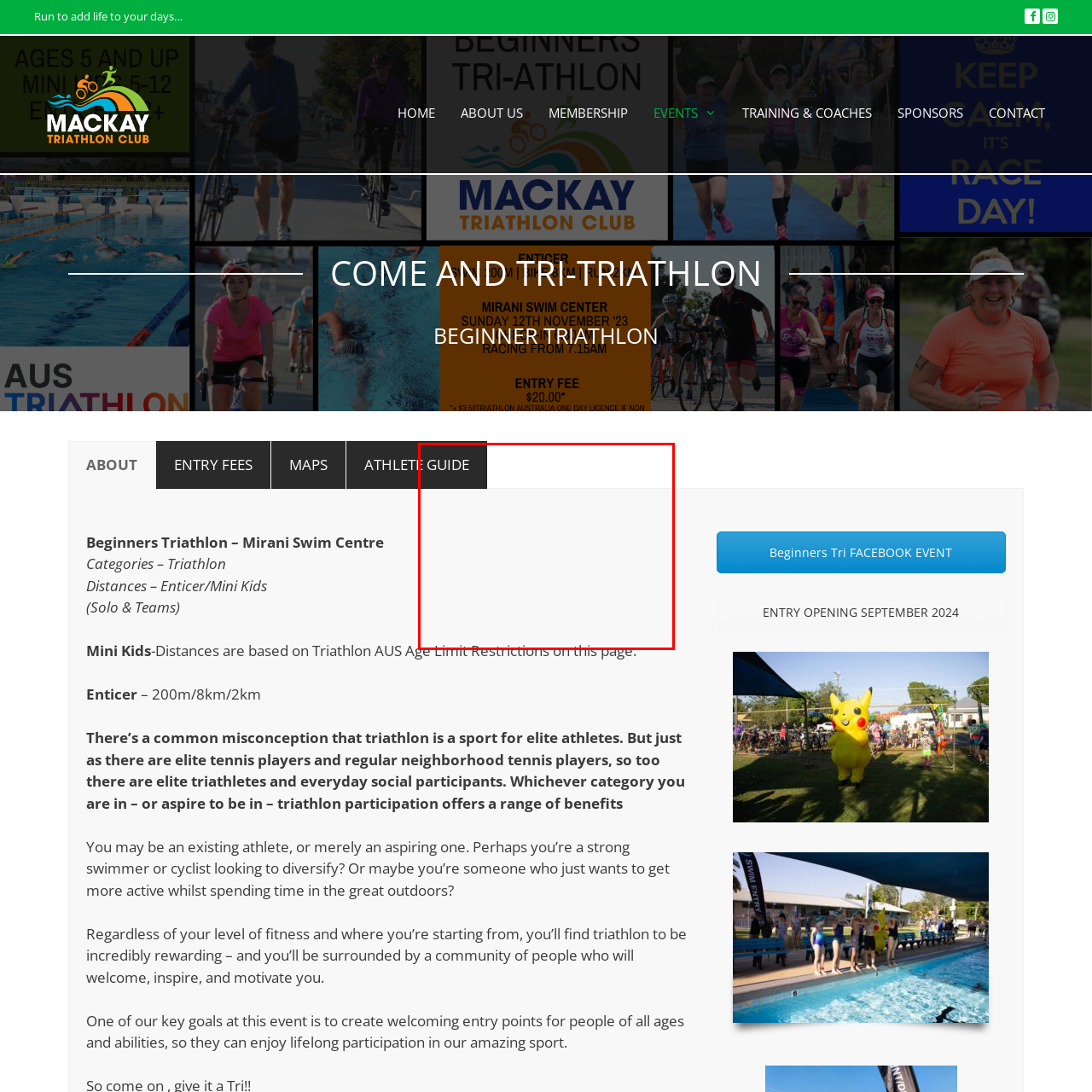Offer an in-depth caption for the image content enclosed by the red border.

The image serves as a visual element on the webpage for the "Beginners Triathlon" event organized by the Mackay Triathlon Club. It appears prominently within the section that outlines important information for participants, including entry fees and athlete guides. This section emphasizes inclusivity and encourages people of all ages and fitness levels to engage in the sport, portraying triathlon as a welcoming community activity. The image may aim to capture the essence of the event, inspiring potential participants to consider joining, while also underscoring the club's commitment to making triathlon accessible and enjoyable for everyone.